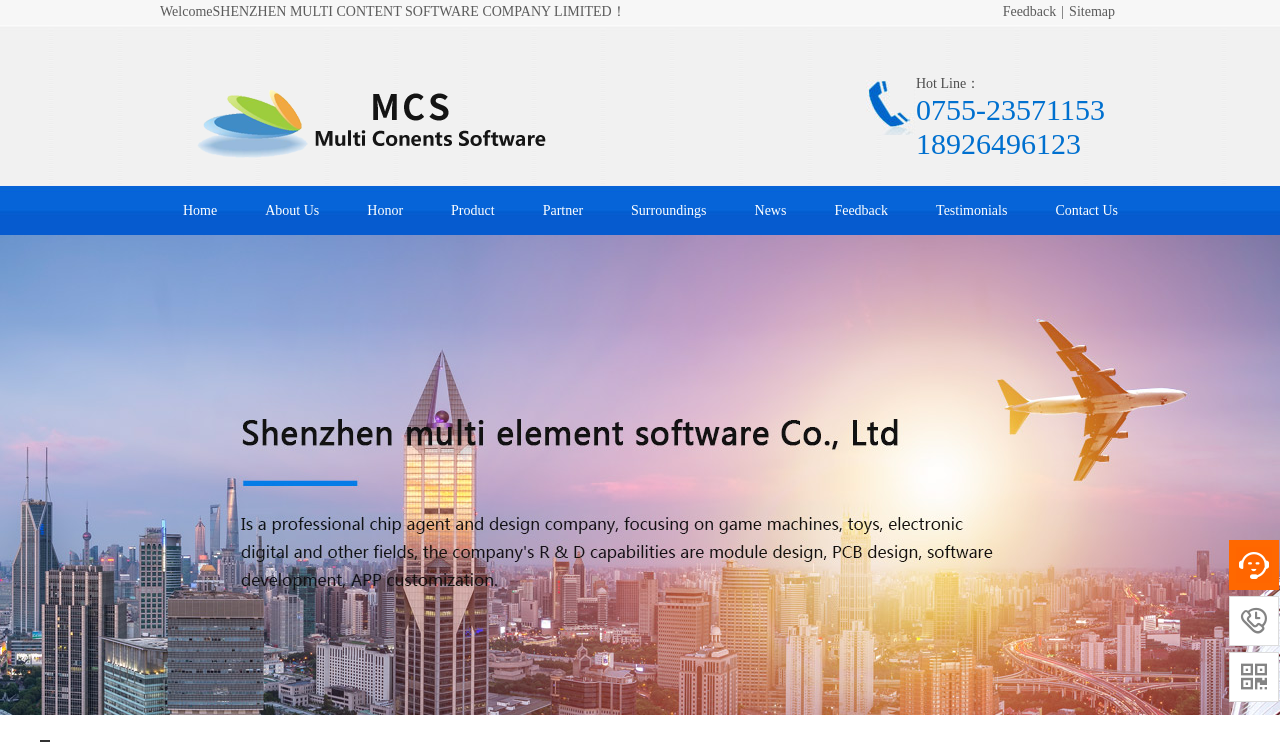Please identify the coordinates of the bounding box that should be clicked to fulfill this instruction: "Go to Home".

[0.123, 0.251, 0.189, 0.317]